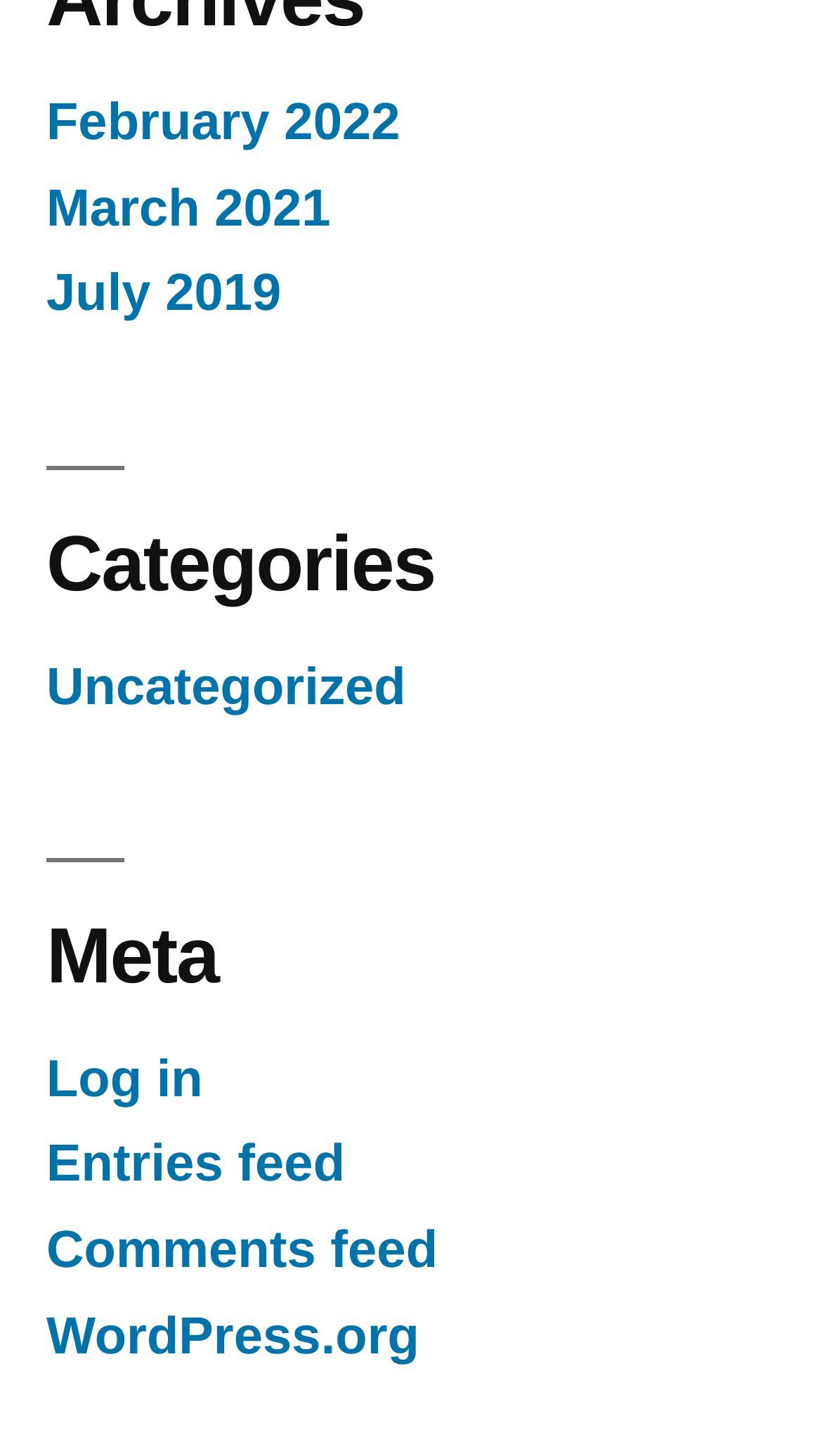Determine the bounding box coordinates of the clickable element necessary to fulfill the instruction: "View uncategorized posts". Provide the coordinates as four float numbers within the 0 to 1 range, i.e., [left, top, right, bottom].

[0.056, 0.452, 0.494, 0.492]